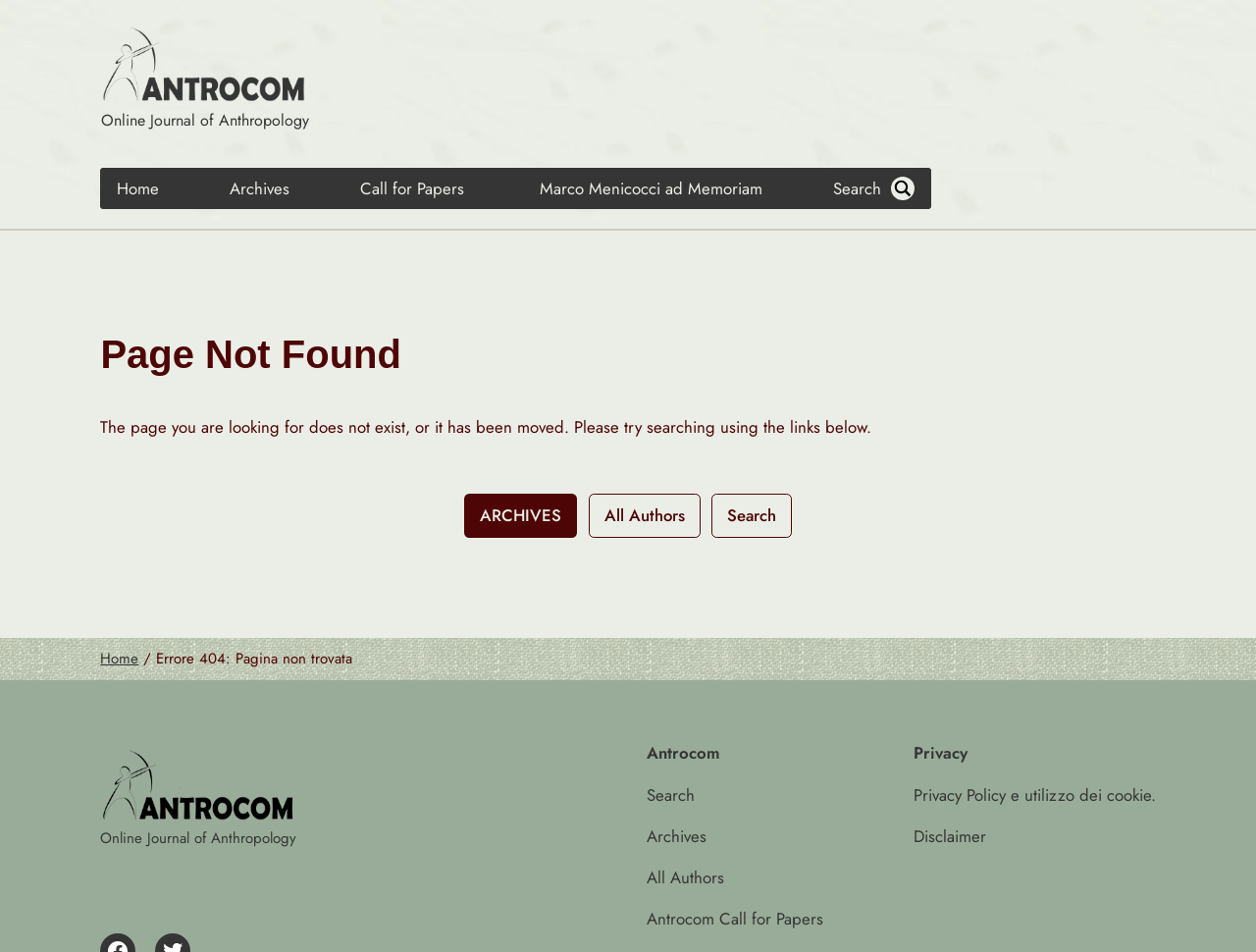Given the content of the image, can you provide a detailed answer to the question?
What is the error code displayed on the webpage?

The error code is displayed in a static text element on the webpage, which reads 'Errore 404: Pagina non trovata', indicating that the page was not found.